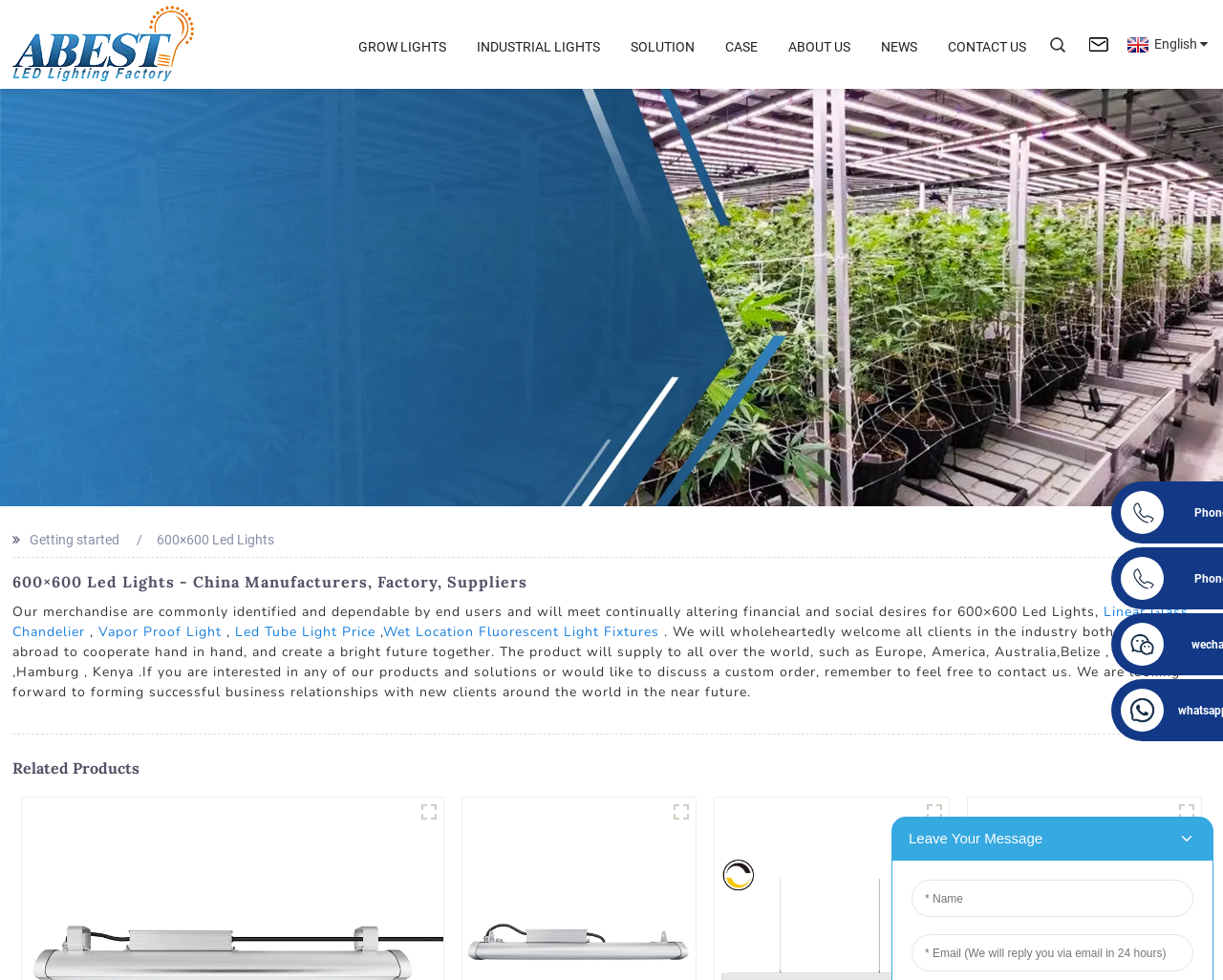Specify the bounding box coordinates of the element's area that should be clicked to execute the given instruction: "Contact the supplier". The coordinates should be four float numbers between 0 and 1, i.e., [left, top, right, bottom].

[0.775, 0.028, 0.839, 0.067]